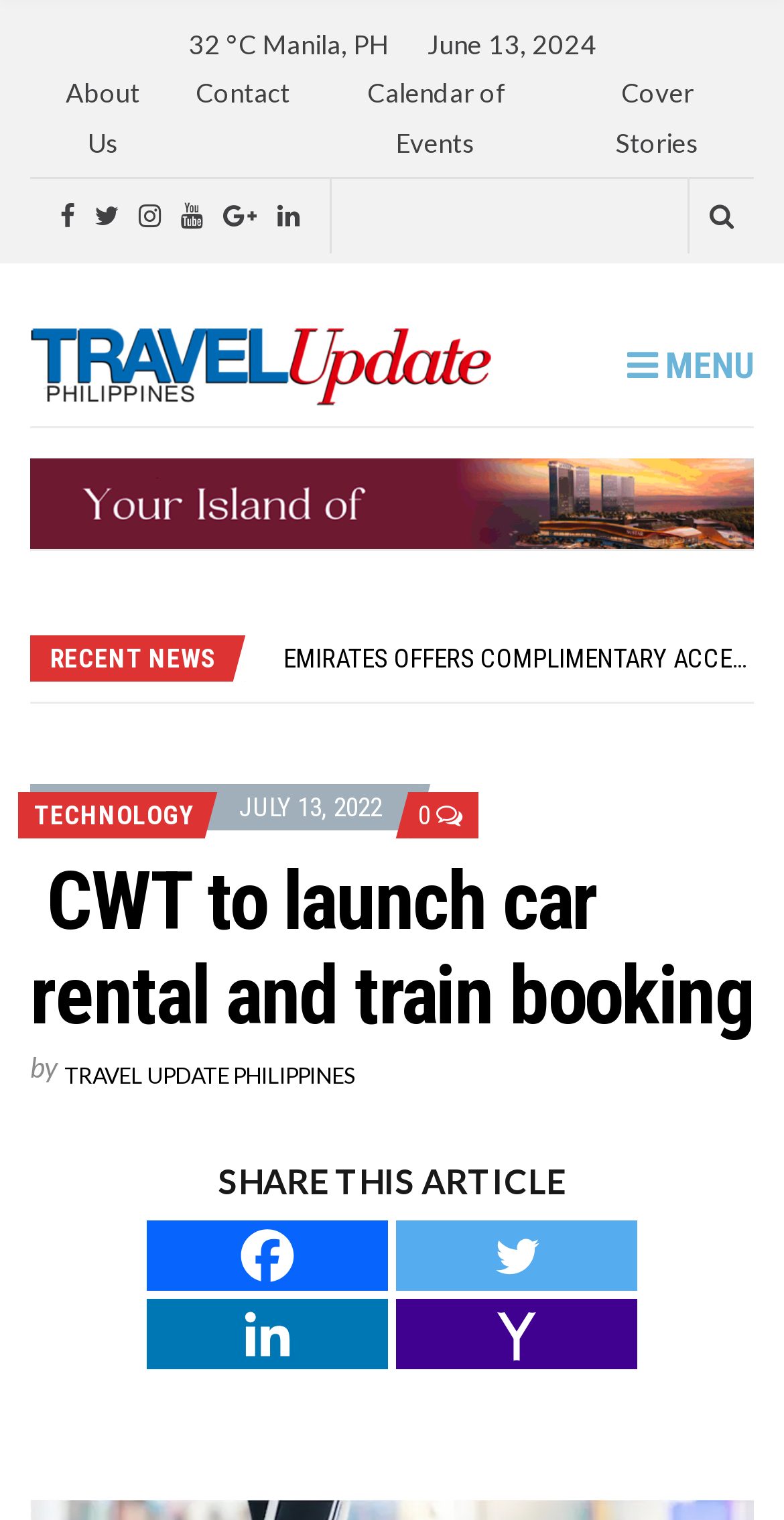Specify the bounding box coordinates of the region I need to click to perform the following instruction: "Click on Facebook to share this article". The coordinates must be four float numbers in the range of 0 to 1, i.e., [left, top, right, bottom].

[0.187, 0.803, 0.495, 0.849]